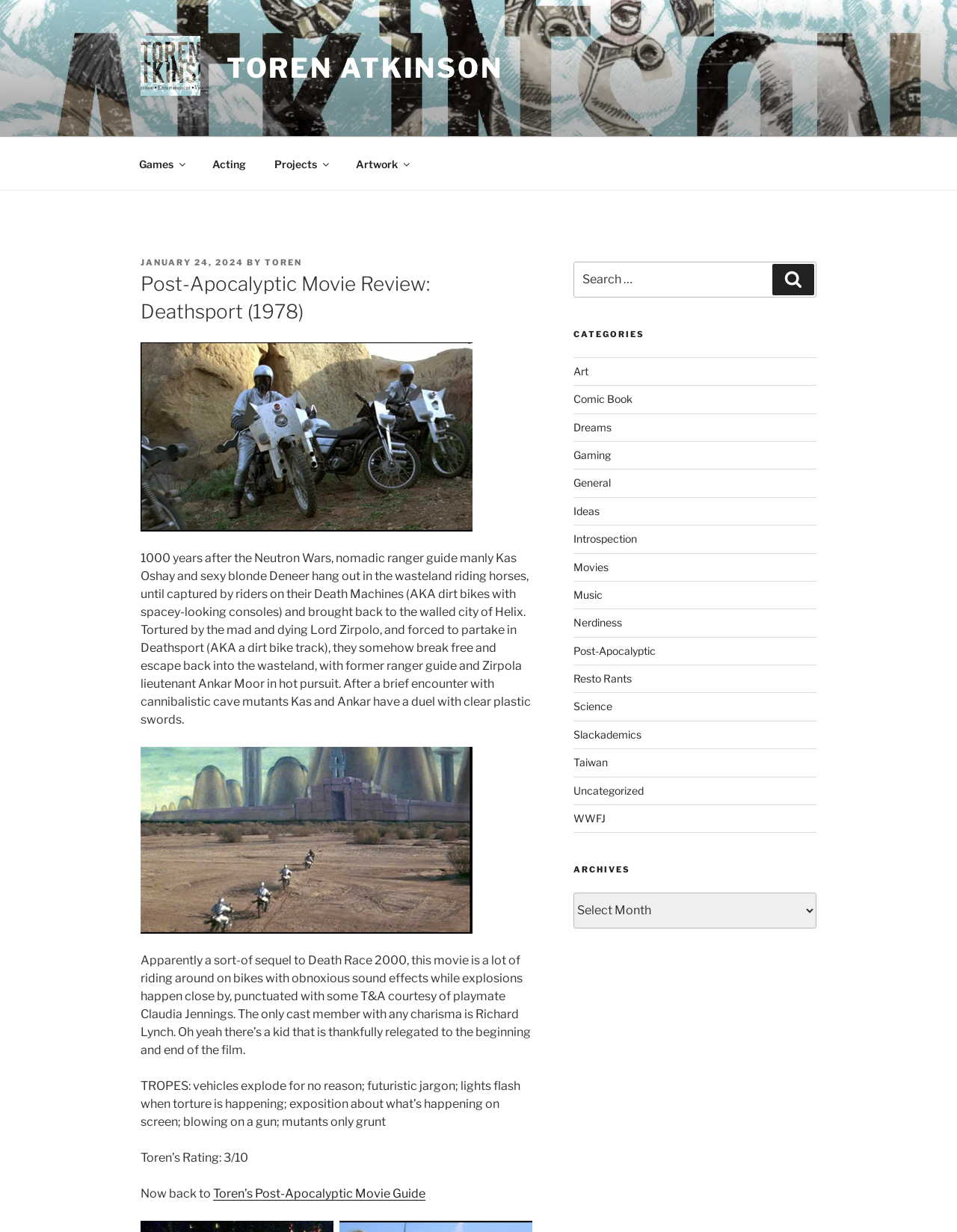What is the category of the post under which it is archived?
Look at the image and answer the question with a single word or phrase.

Post-Apocalyptic